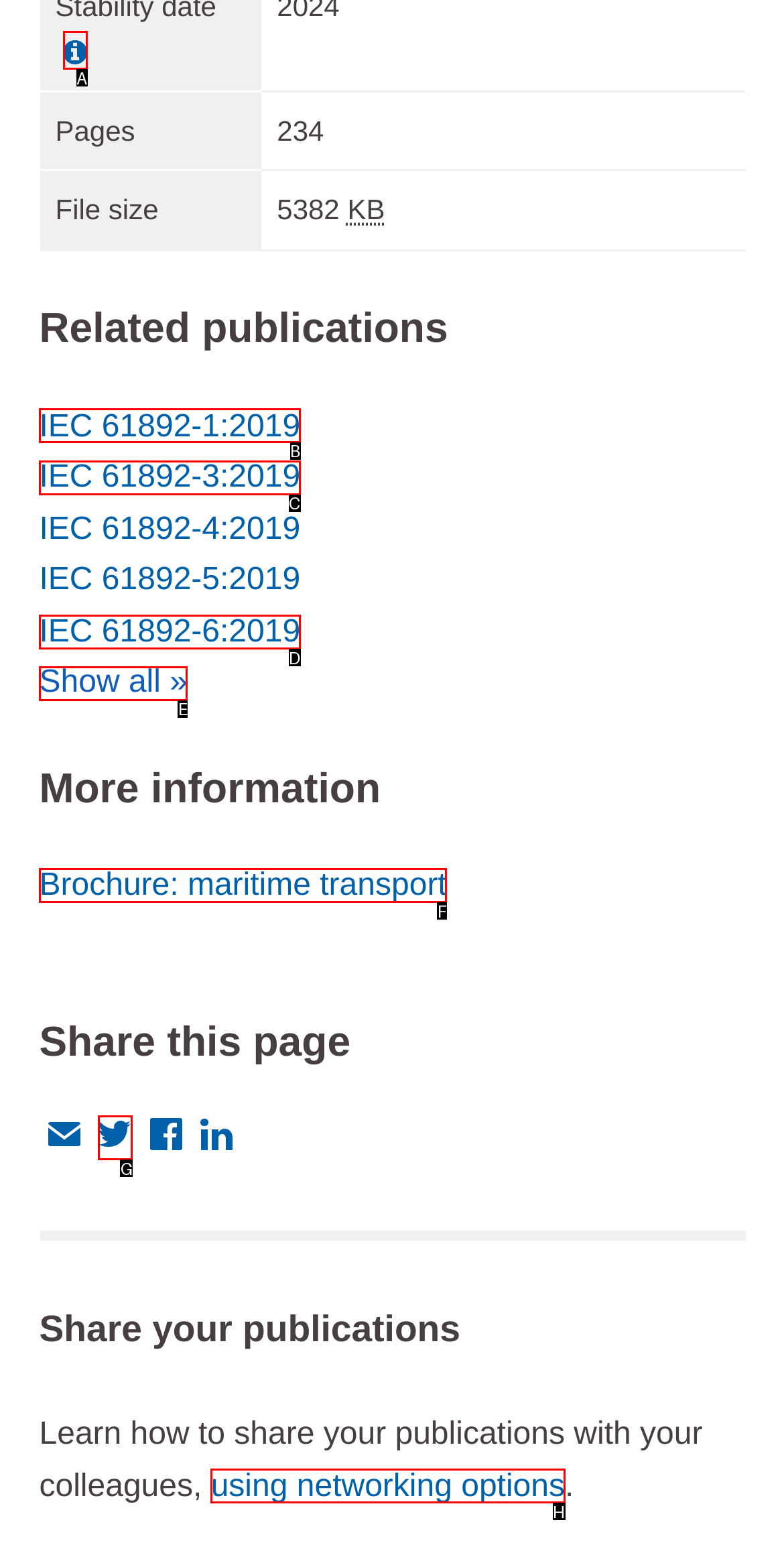Select the HTML element that should be clicked to accomplish the task: Click on the 'IEC 61892-1:2019' link Reply with the corresponding letter of the option.

B